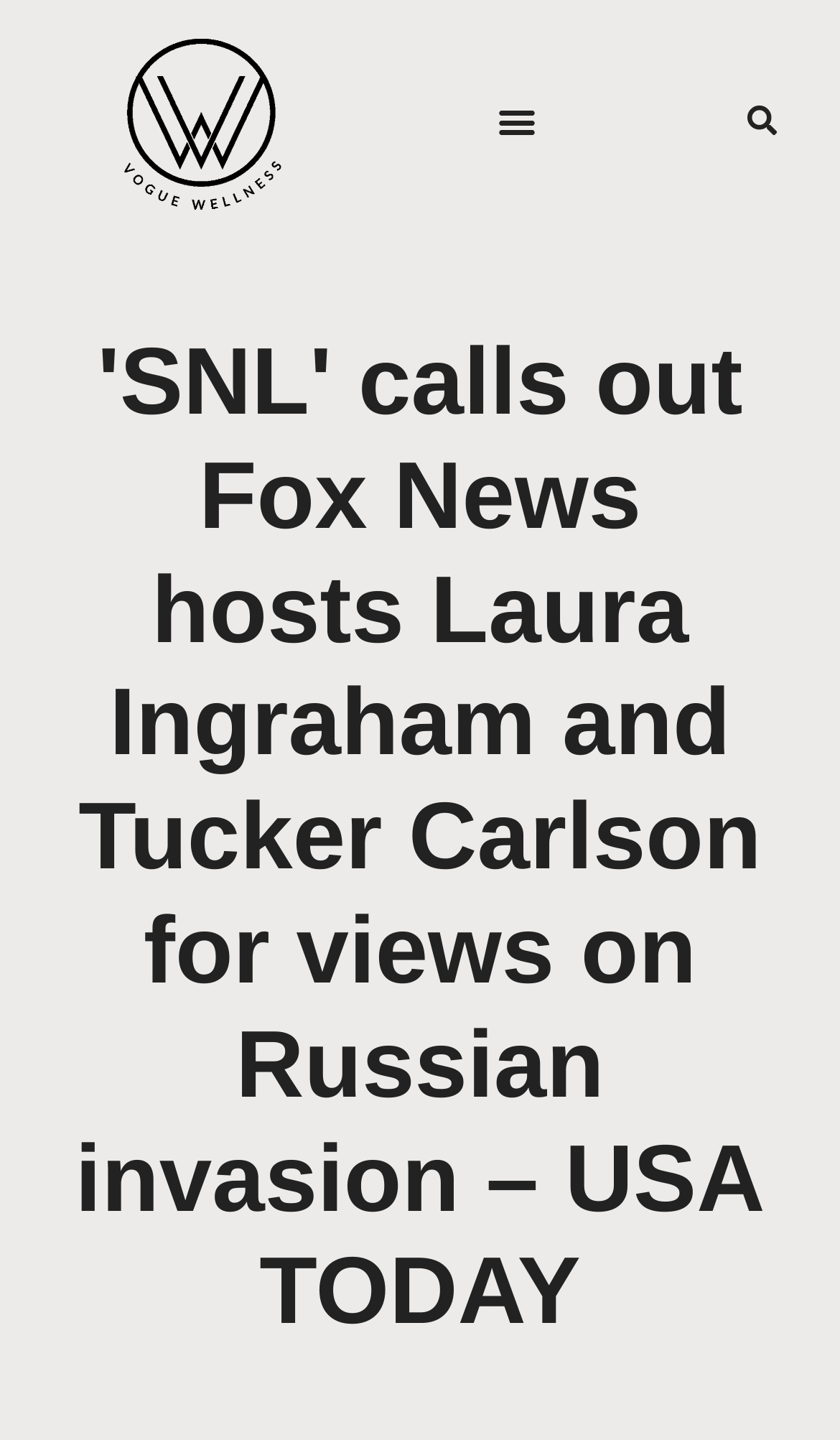Provide the bounding box coordinates for the UI element that is described by this text: "Search". The coordinates should be in the form of four float numbers between 0 and 1: [left, top, right, bottom].

[0.876, 0.067, 0.94, 0.104]